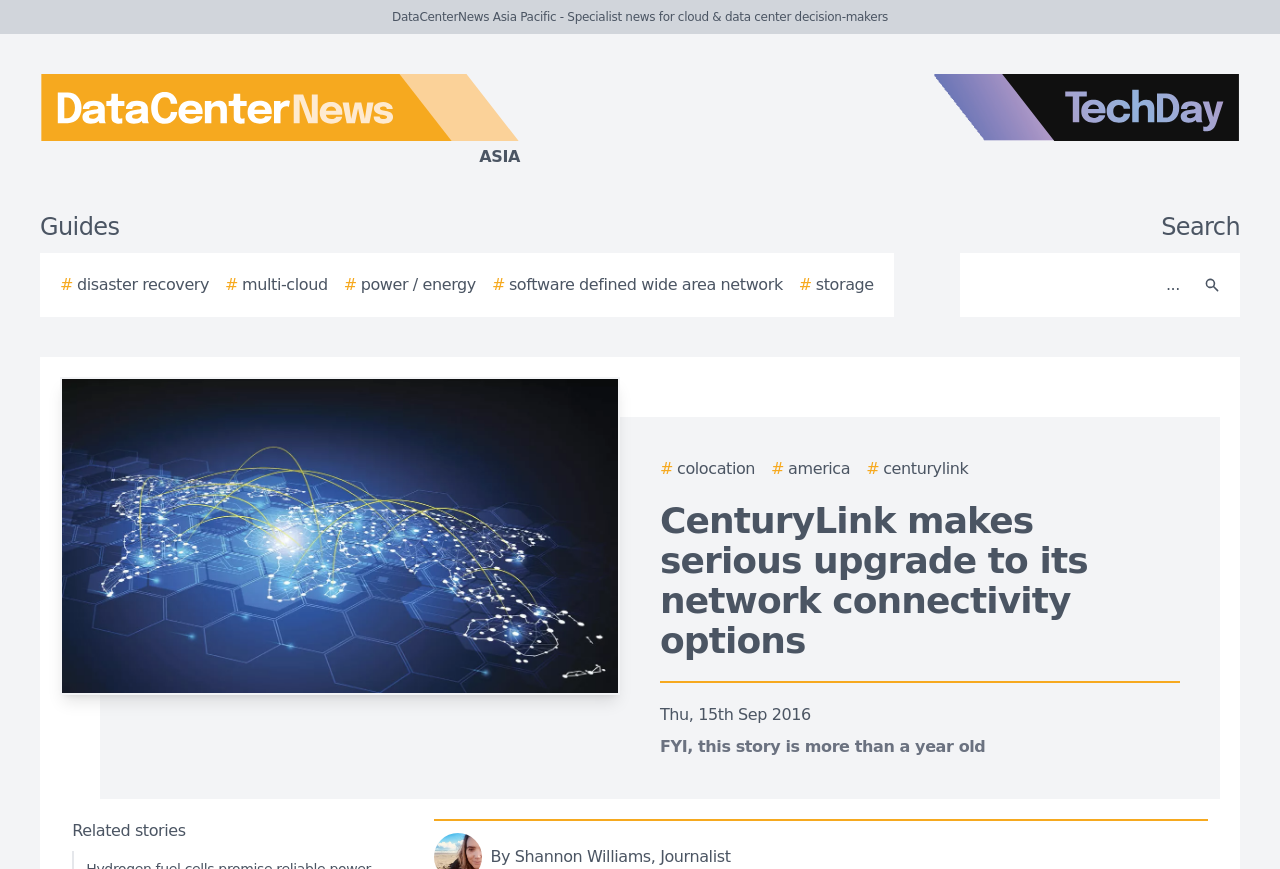Locate the bounding box coordinates of the element that should be clicked to execute the following instruction: "View related stories".

[0.056, 0.945, 0.145, 0.967]